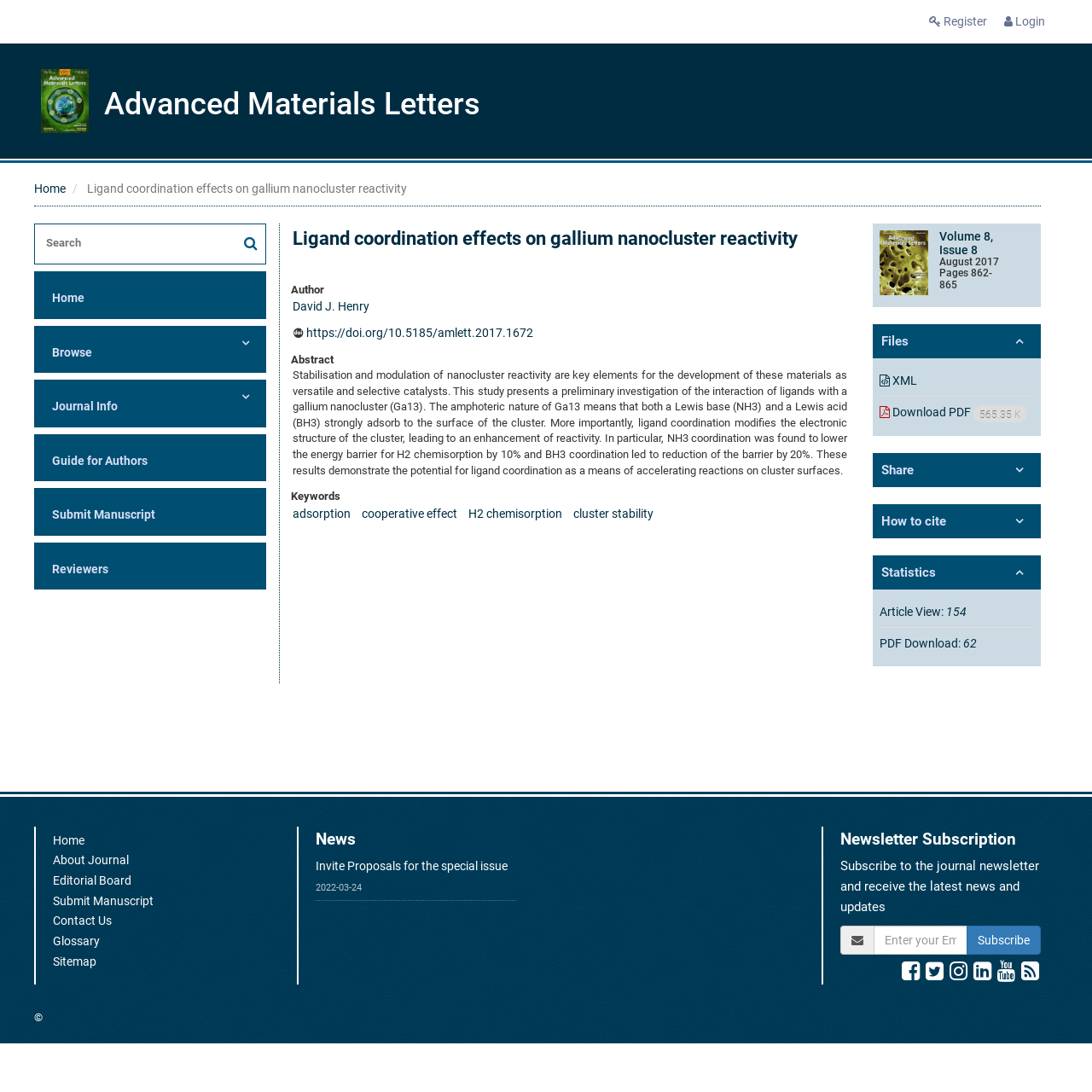Respond to the following question using a concise word or phrase: 
Who is the author of the article?

David J. Henry